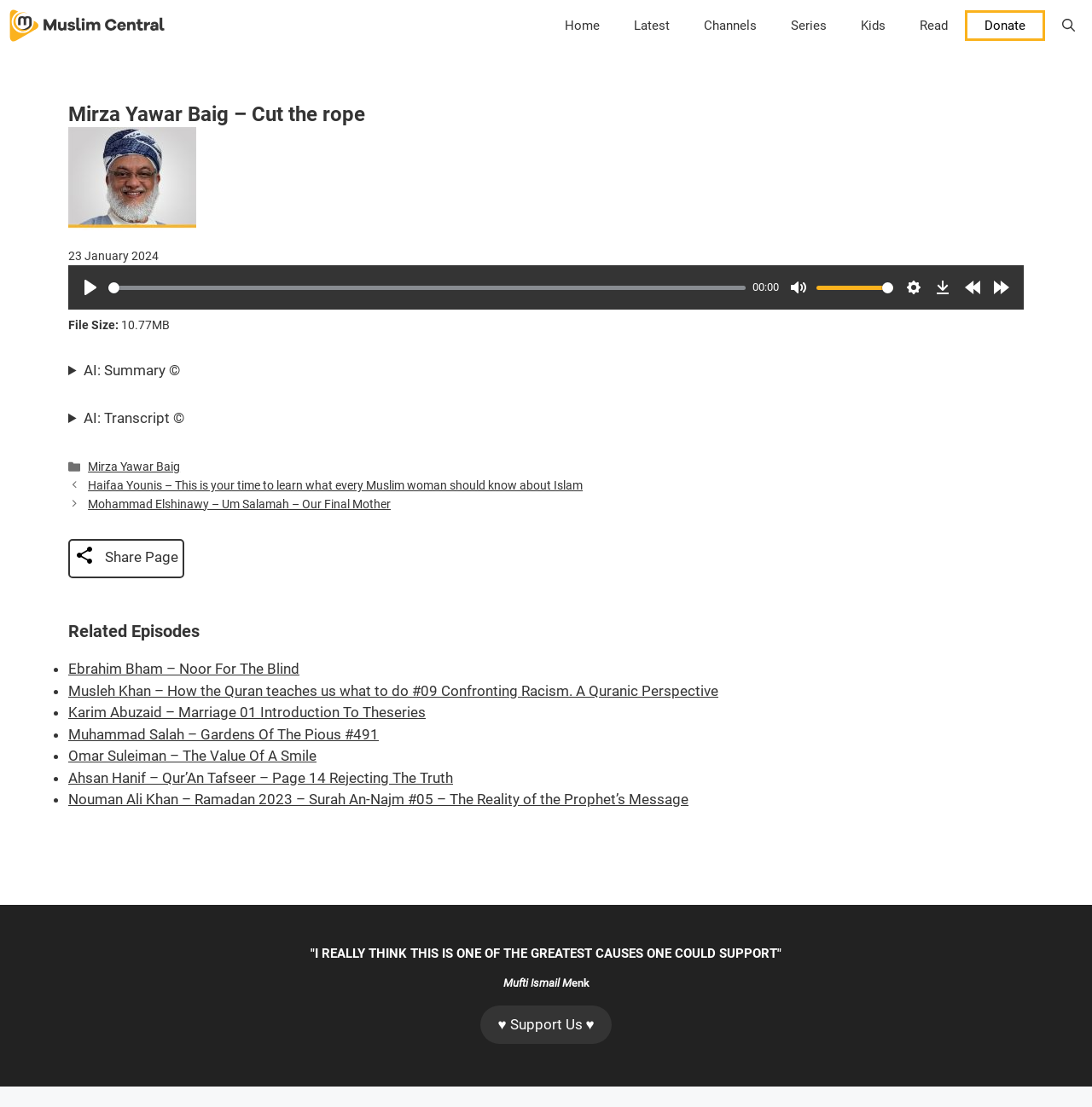Please find the bounding box coordinates for the clickable element needed to perform this instruction: "Support the cause".

[0.44, 0.908, 0.56, 0.943]